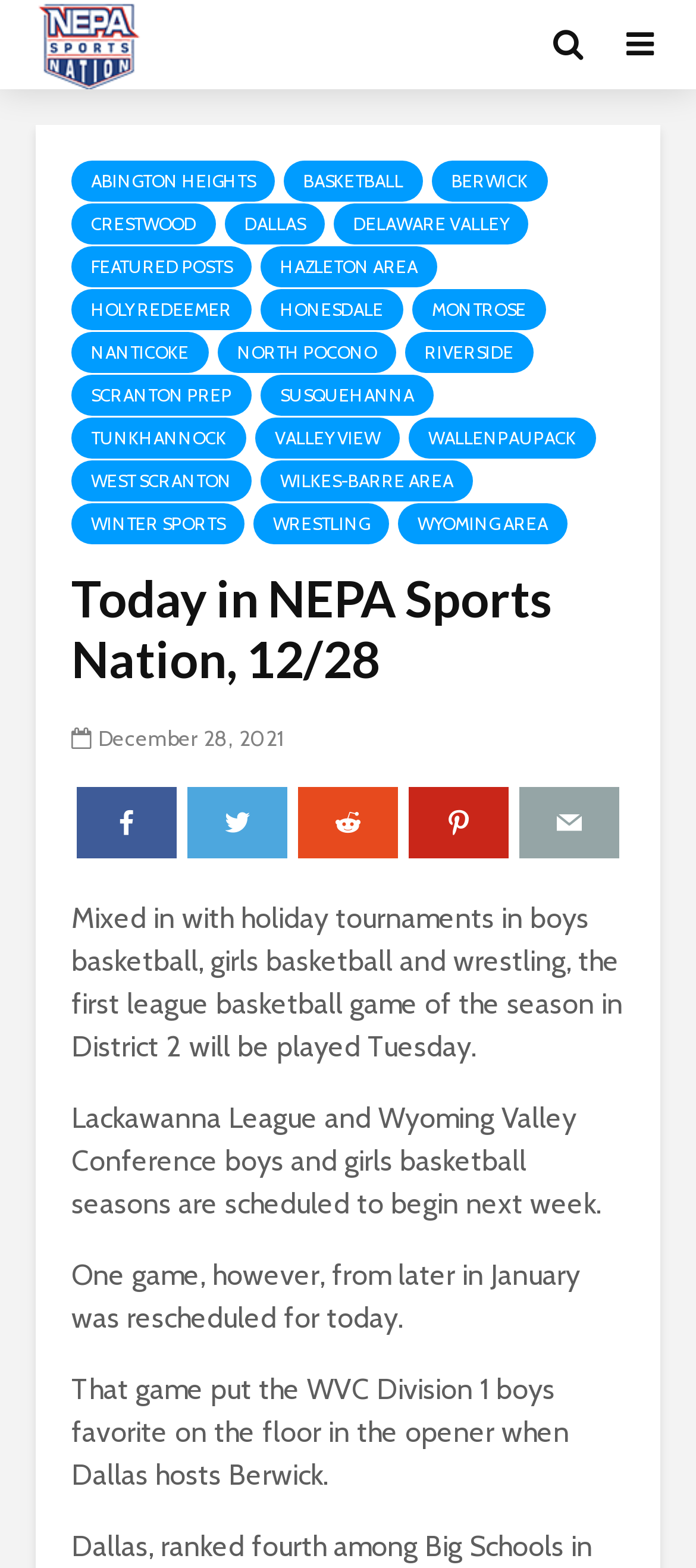What is the first league basketball game of the season in District 2?
Look at the image and respond with a single word or a short phrase.

Tuesday